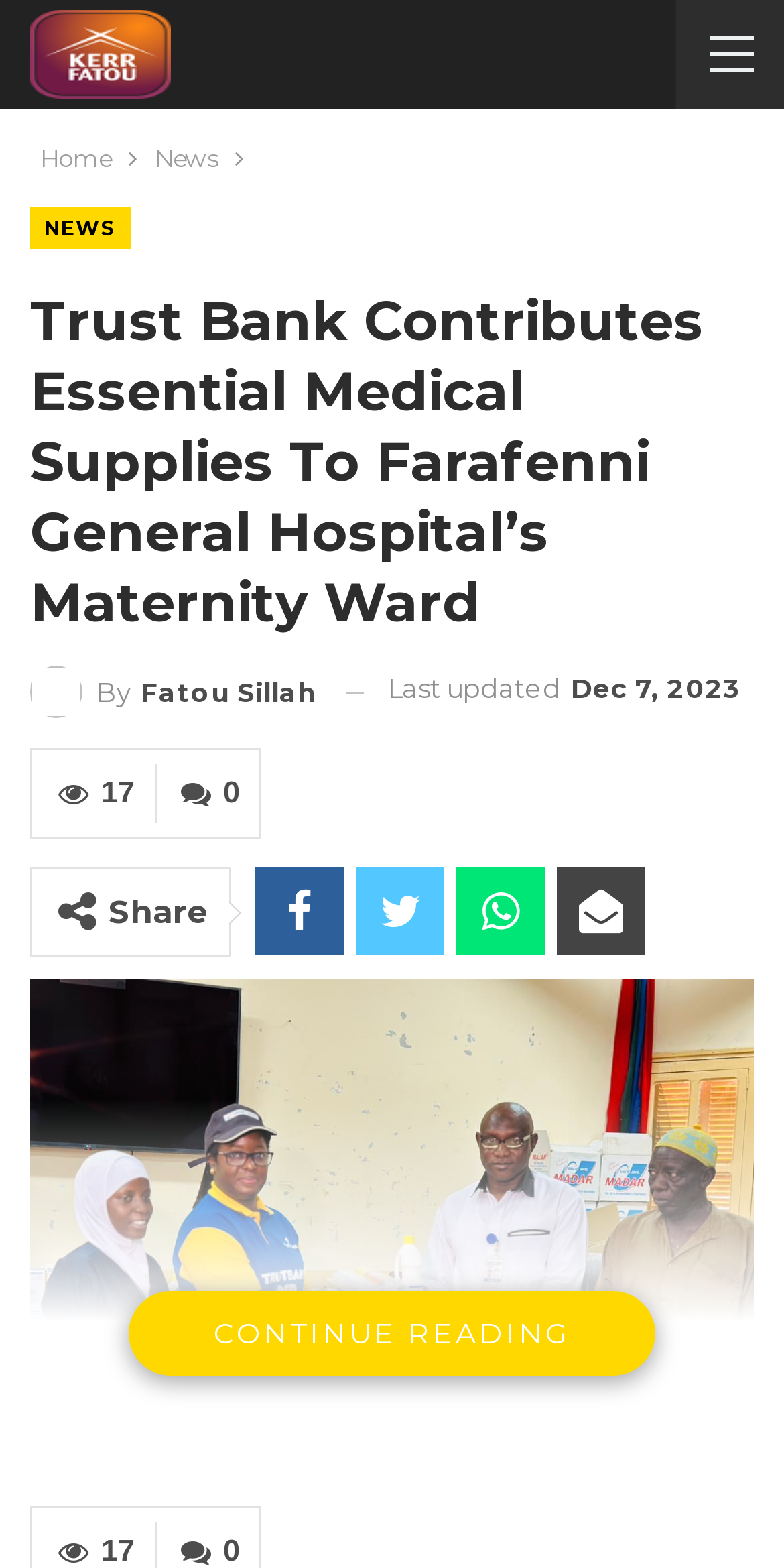Please find and generate the text of the main header of the webpage.

Trust Bank Contributes Essential Medical Supplies To Farafenni General Hospital’s Maternity Ward